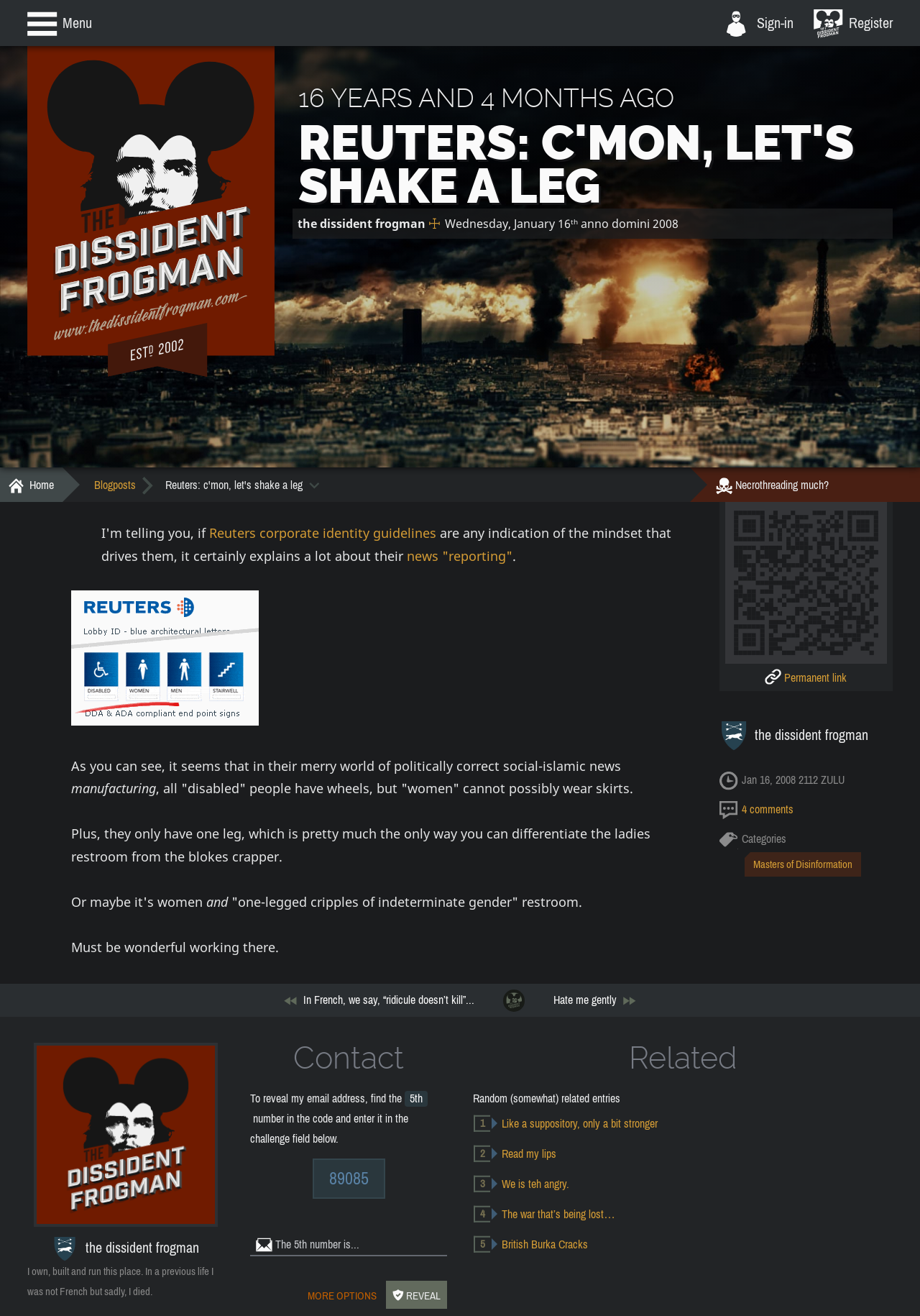Extract the primary heading text from the webpage.

the dissident frogman